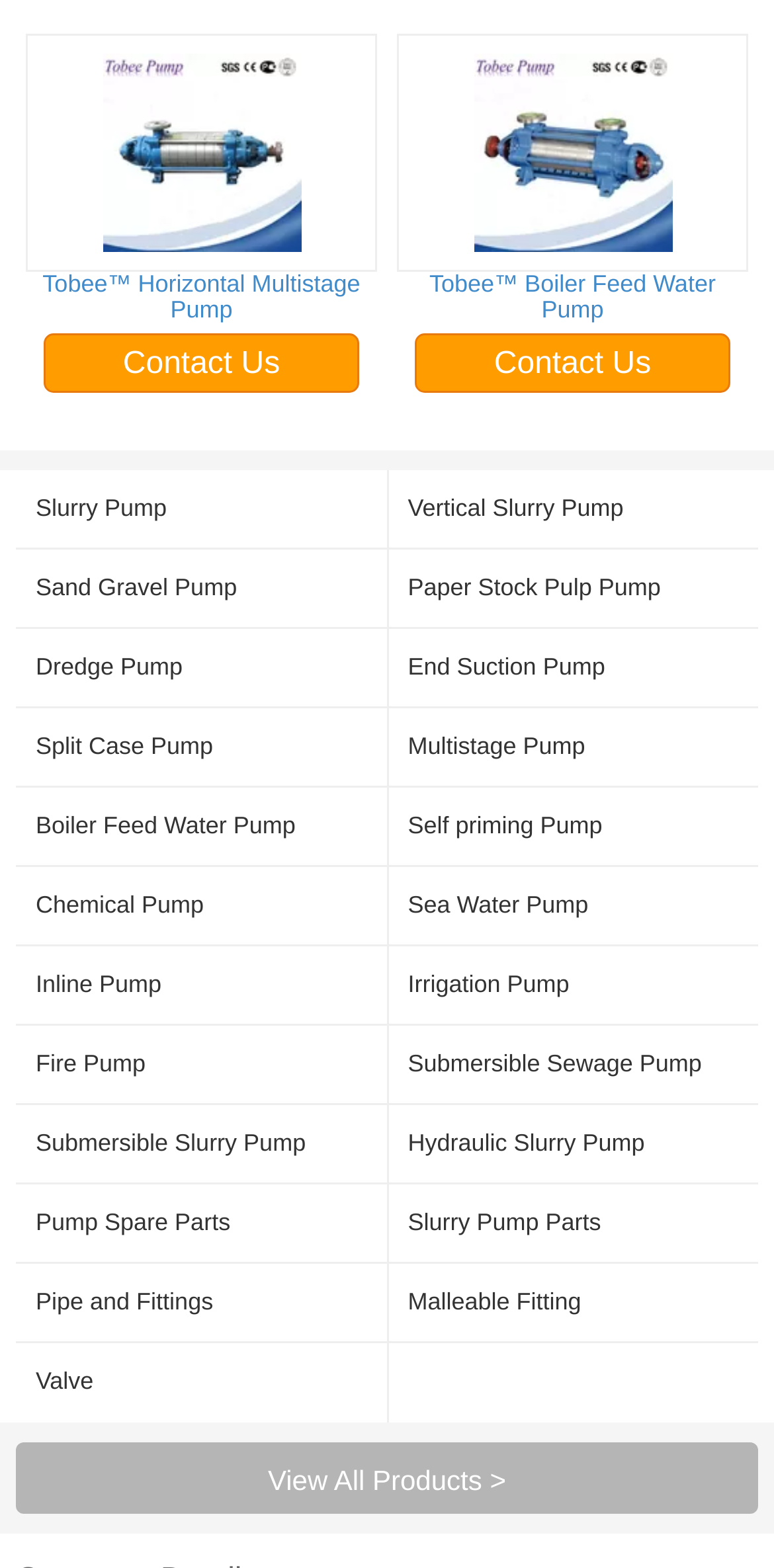Identify the bounding box coordinates of the clickable region to carry out the given instruction: "Explore Boiler Feed Water Pump".

[0.513, 0.173, 0.967, 0.206]